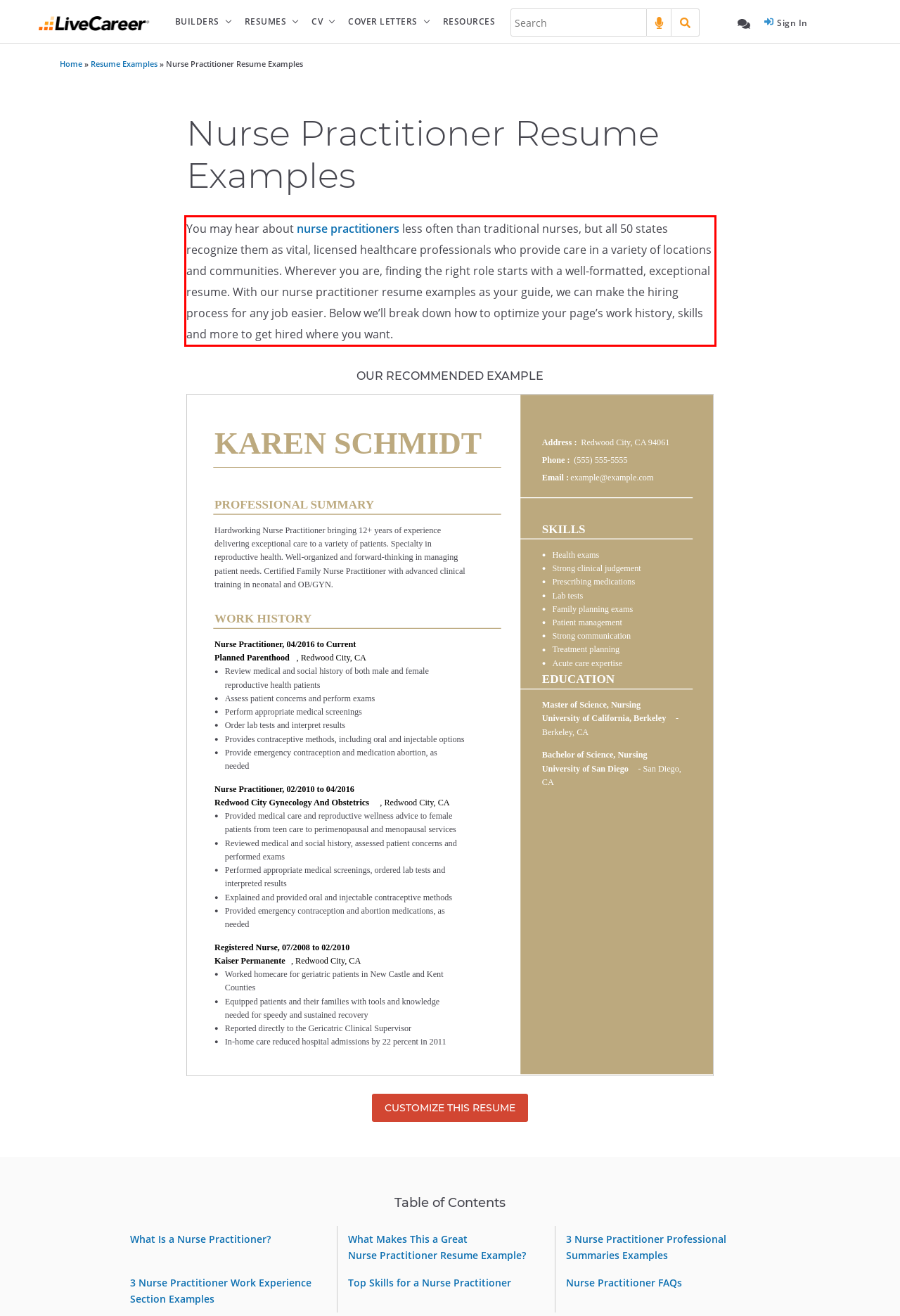You are given a screenshot of a webpage with a UI element highlighted by a red bounding box. Please perform OCR on the text content within this red bounding box.

You may hear about nurse practitioners less often than traditional nurses, but all 50 states recognize them as vital, licensed healthcare professionals who provide care in a variety of locations and communities. Wherever you are, finding the right role starts with a well-formatted, exceptional resume. With our nurse practitioner resume examples as your guide, we can make the hiring process for any job easier. Below we’ll break down how to optimize your page’s work history, skills and more to get hired where you want.